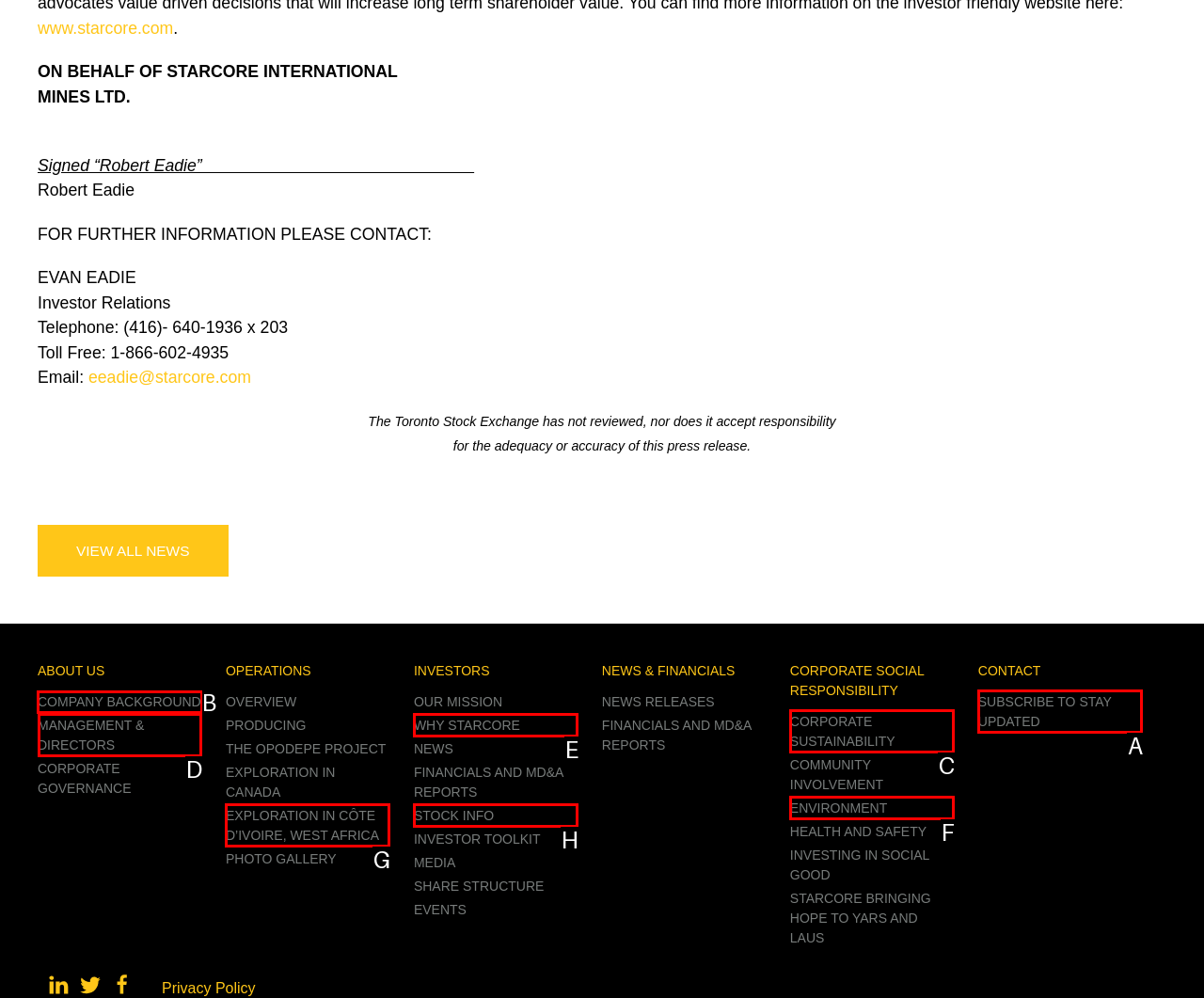Pick the right letter to click to achieve the task: Learn about the company background
Answer with the letter of the correct option directly.

B